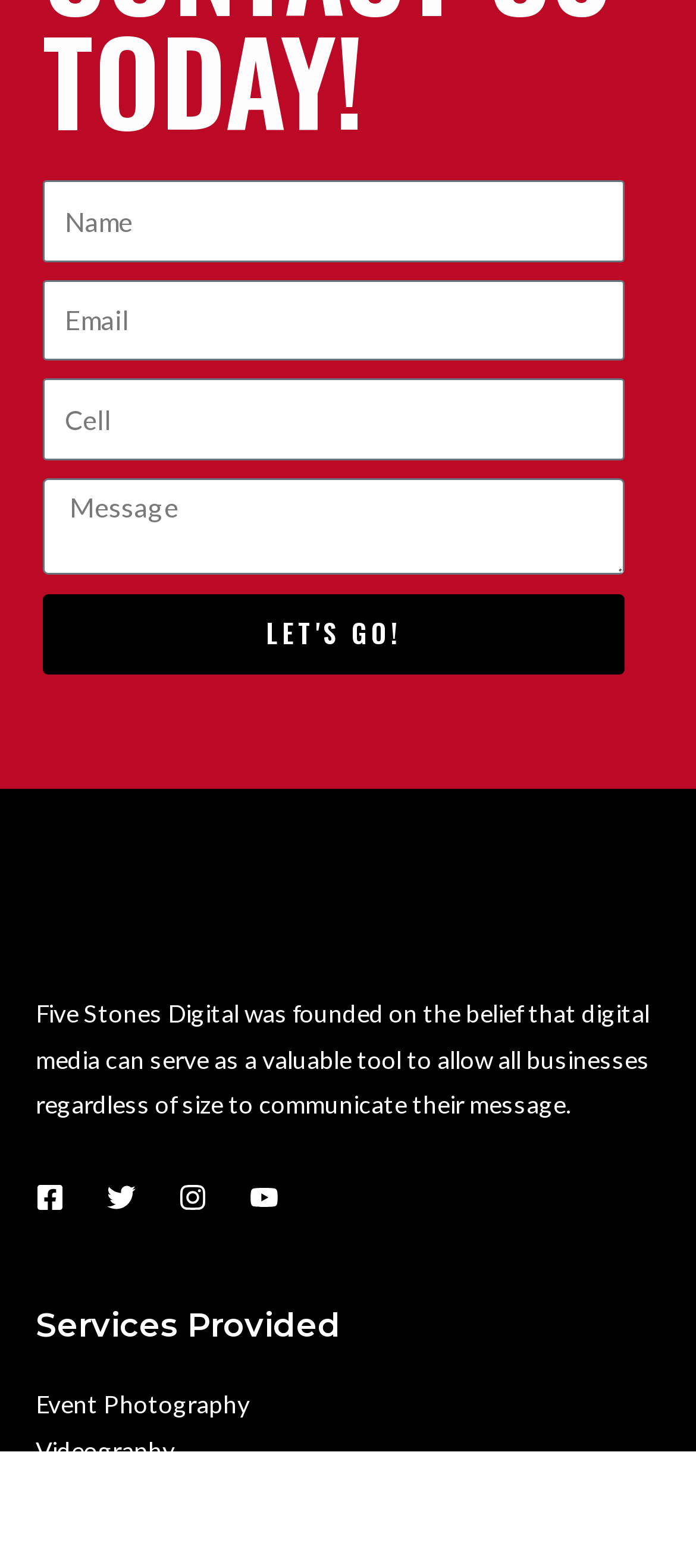Please provide a comprehensive answer to the question based on the screenshot: What services are provided by Five Stones Digital?

Under the 'Services Provided' heading, I found four link elements, which are 'Event Photography', 'Videography', 'Live Streaming', and 'Consulting'. These are the services provided by Five Stones Digital.